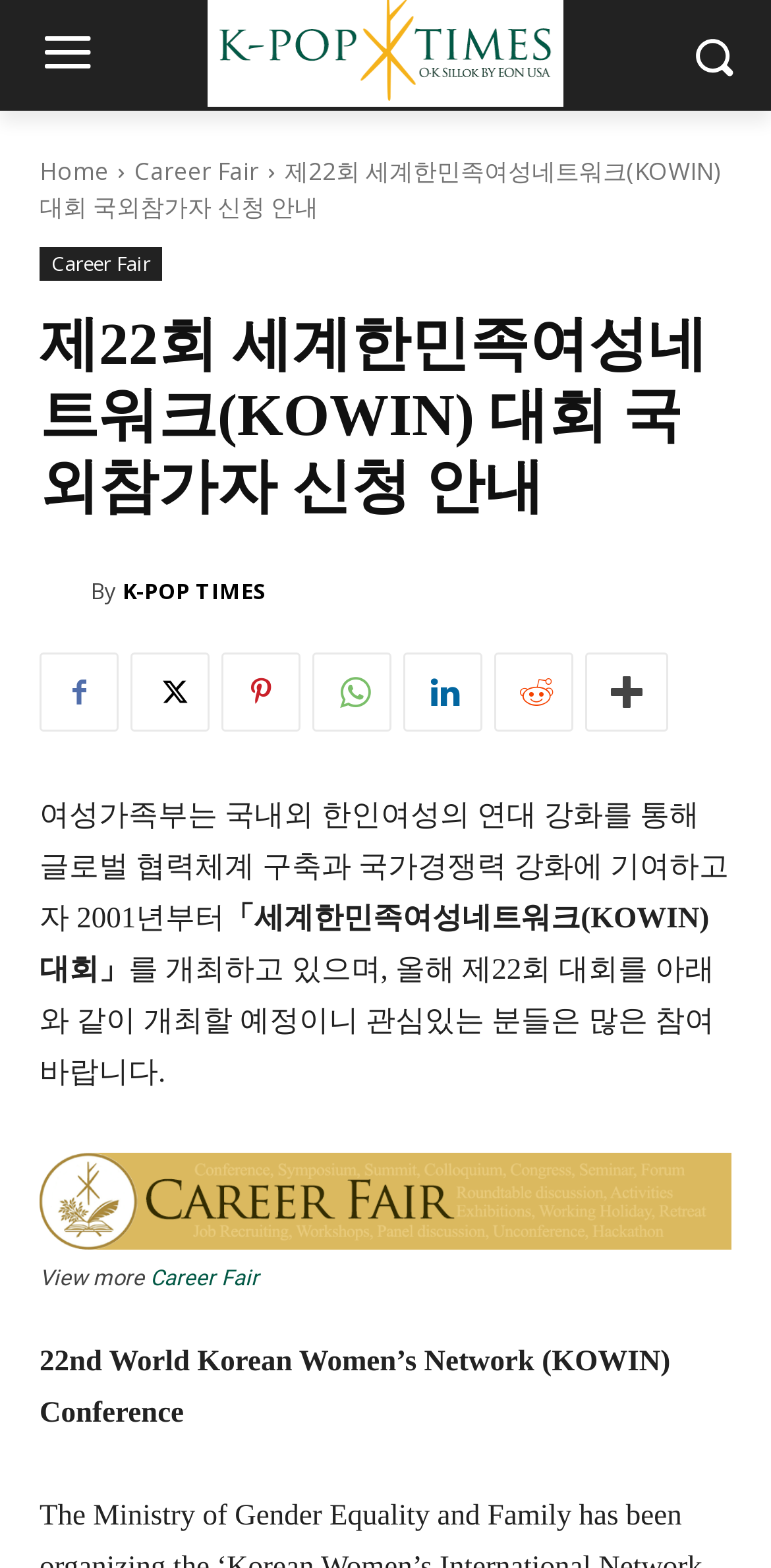How many social media links are there?
Examine the screenshot and reply with a single word or phrase.

6